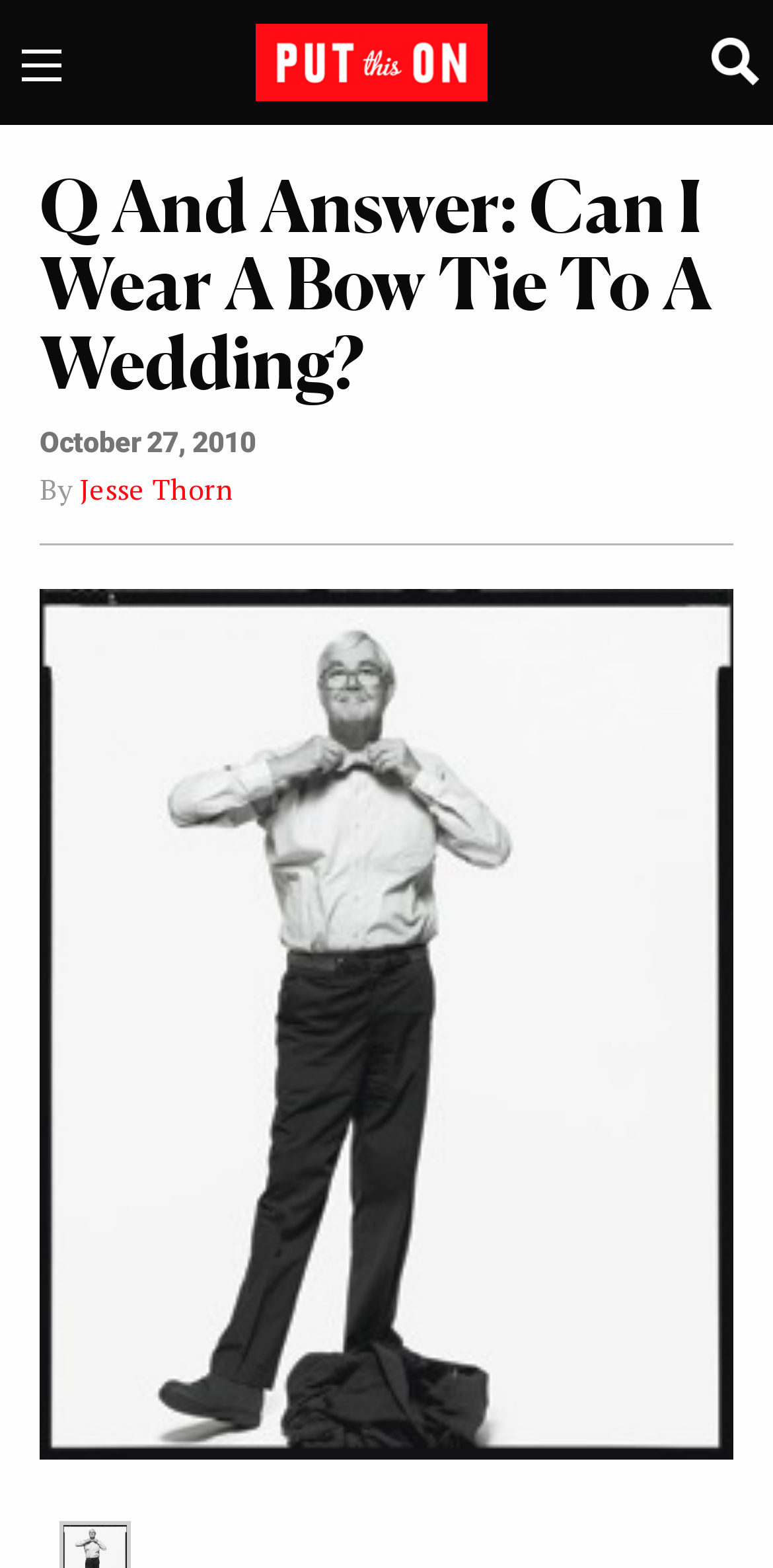From the element description Jesse Thorn, predict the bounding box coordinates of the UI element. The coordinates must be specified in the format (top-left x, top-left y, bottom-right x, bottom-right y) and should be within the 0 to 1 range.

[0.103, 0.3, 0.303, 0.324]